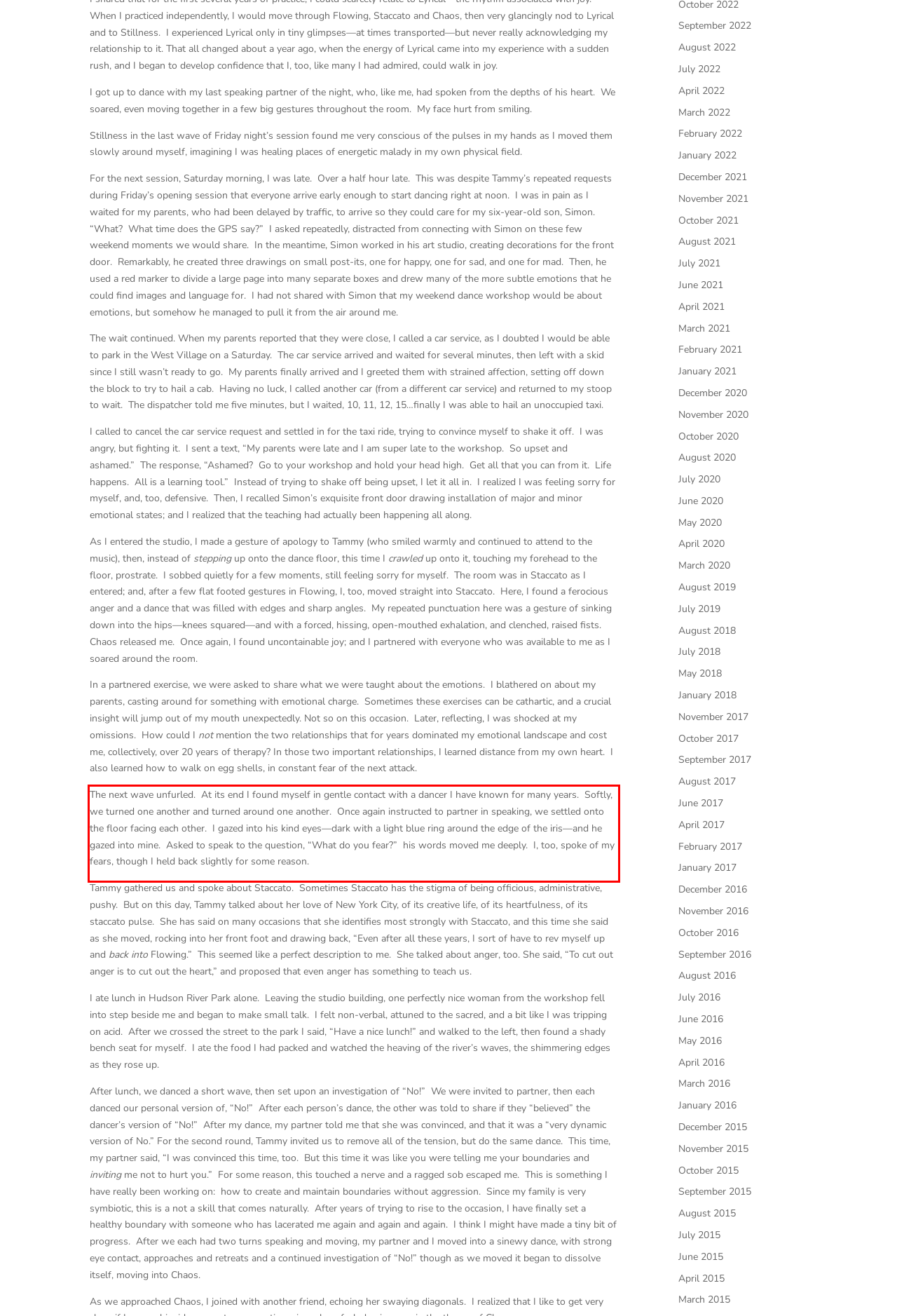Identify and extract the text within the red rectangle in the screenshot of the webpage.

The next wave unfurled. At its end I found myself in gentle contact with a dancer I have known for many years. Softly, we turned one another and turned around one another. Once again instructed to partner in speaking, we settled onto the floor facing each other. I gazed into his kind eyes—dark with a light blue ring around the edge of the iris—and he gazed into mine. Asked to speak to the question, “What do you fear?” his words moved me deeply. I, too, spoke of my fears, though I held back slightly for some reason.